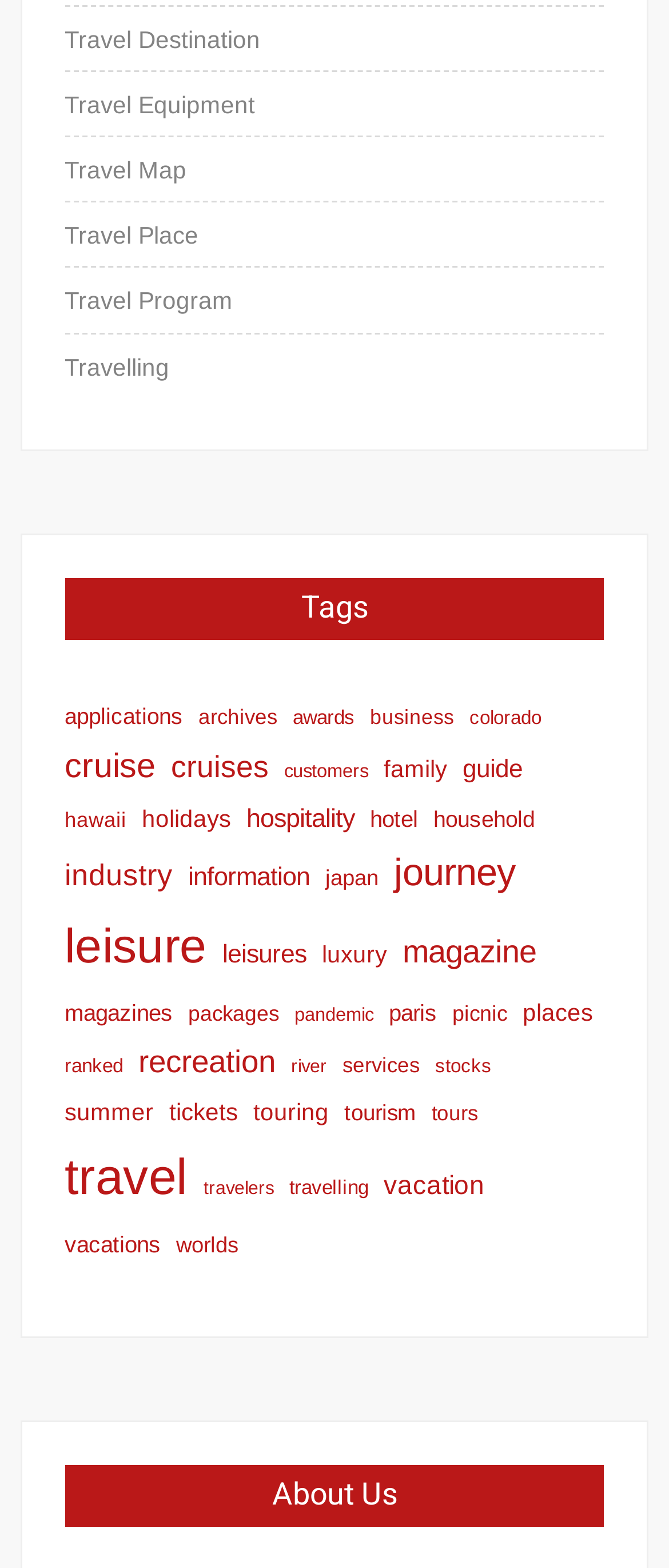Provide the bounding box coordinates for the UI element described in this sentence: "For His Glory". The coordinates should be four float values between 0 and 1, i.e., [left, top, right, bottom].

None